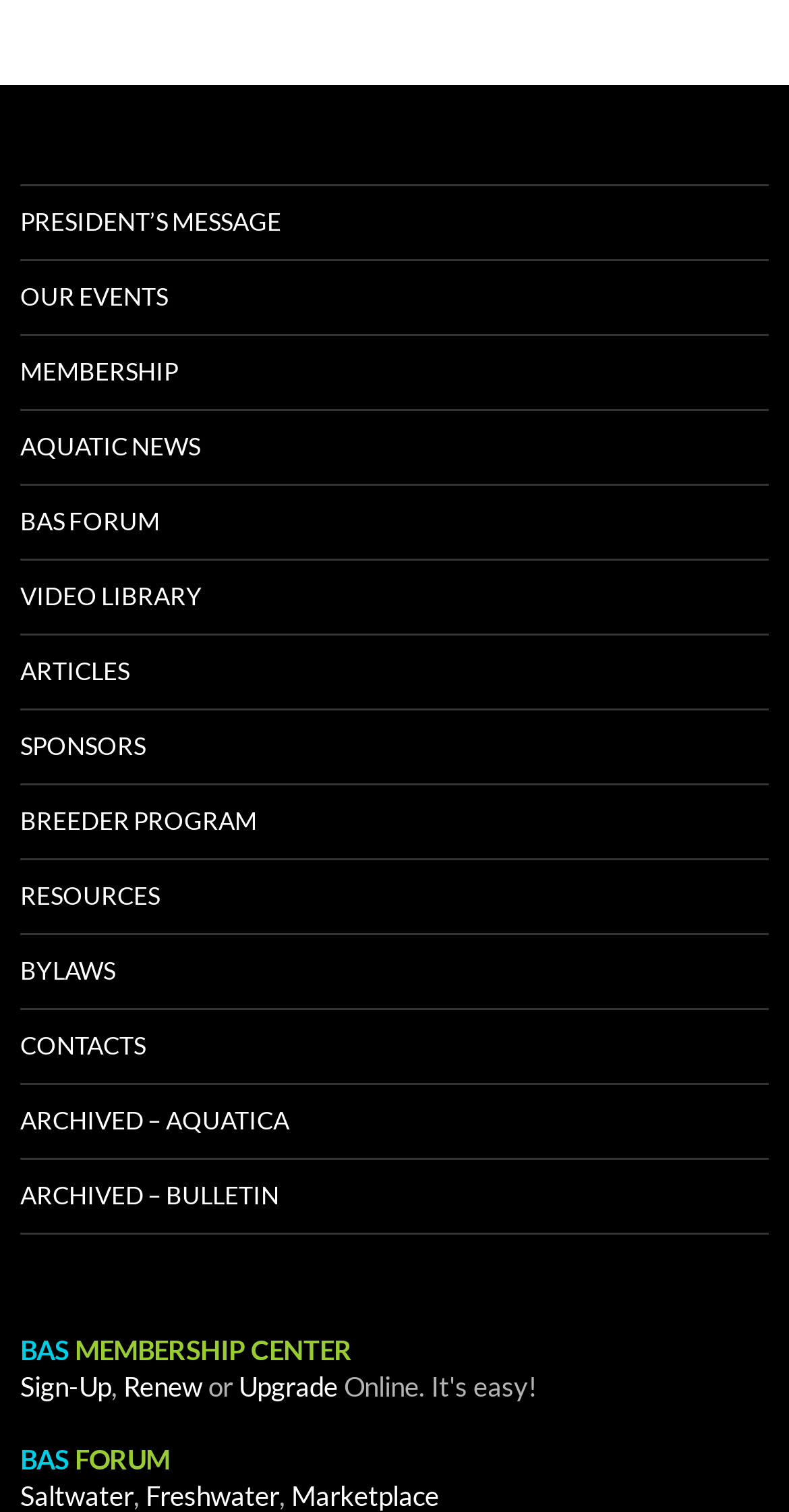Find the bounding box coordinates of the area to click in order to follow the instruction: "Go to membership center".

[0.087, 0.882, 0.446, 0.904]